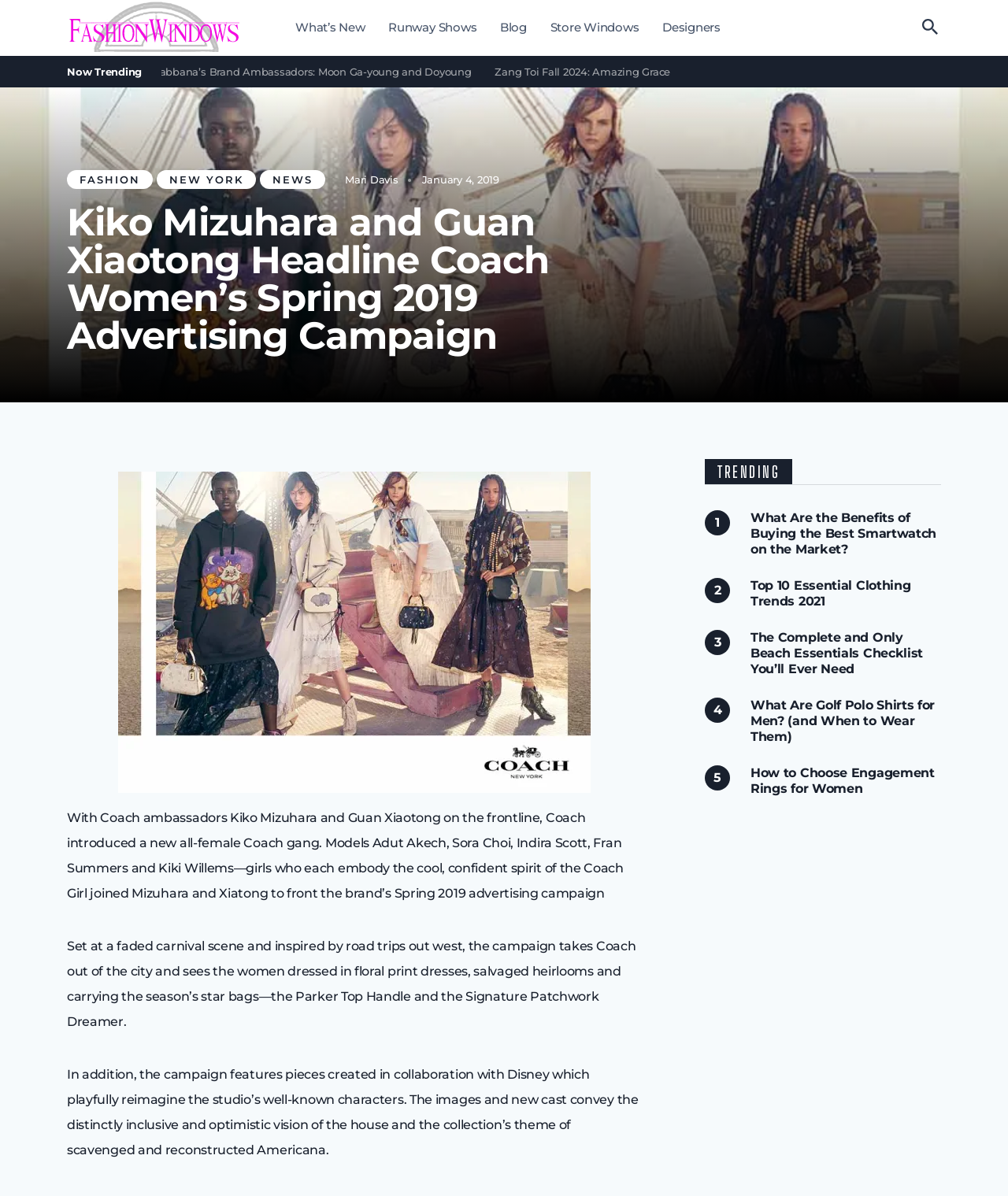What is the theme of the Coach Spring 2019 advertising campaign?
Based on the image, answer the question with as much detail as possible.

The article mentions that the campaign's theme is scavenged and reconstructed Americana, which is inspired by road trips out west and features the women dressed in floral print dresses, salvaged heirlooms, and carrying the season's star bags.